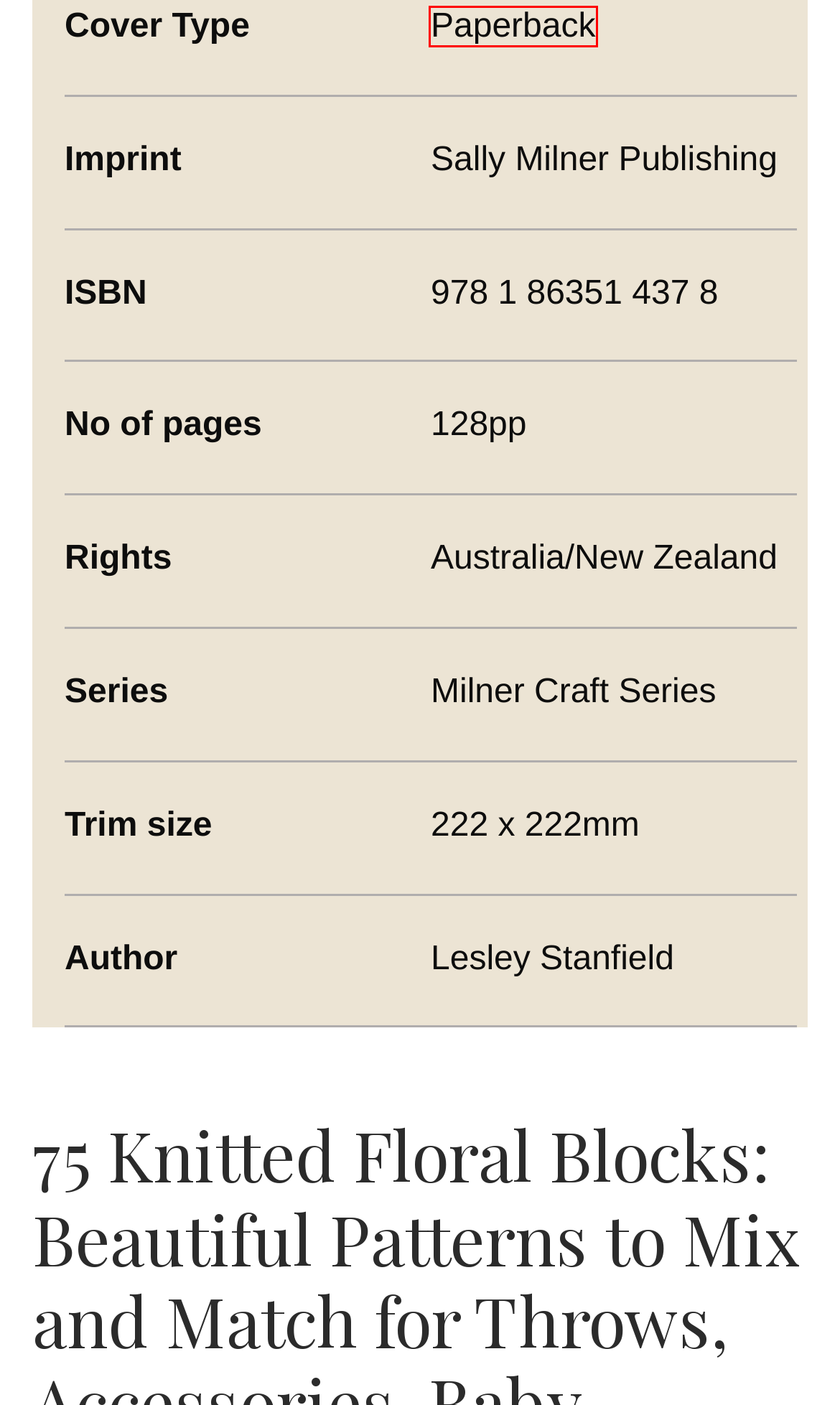Take a look at the provided webpage screenshot featuring a red bounding box around an element. Select the most appropriate webpage description for the page that loads after clicking on the element inside the red bounding box. Here are the candidates:
A. 128pp – Sally Milner Publishing
B. 222 x 222mm – Sally Milner Publishing
C. Milner Craft Series – Sally Milner Publishing
D. Leonie Morgan – Sally Milner Publishing
E. 978 1 86351 437 8 – Sally Milner Publishing
F. Australia/New Zealand – Sally Milner Publishing
G. Lesley Stanfield – Sally Milner Publishing
H. Paperback – Sally Milner Publishing

H